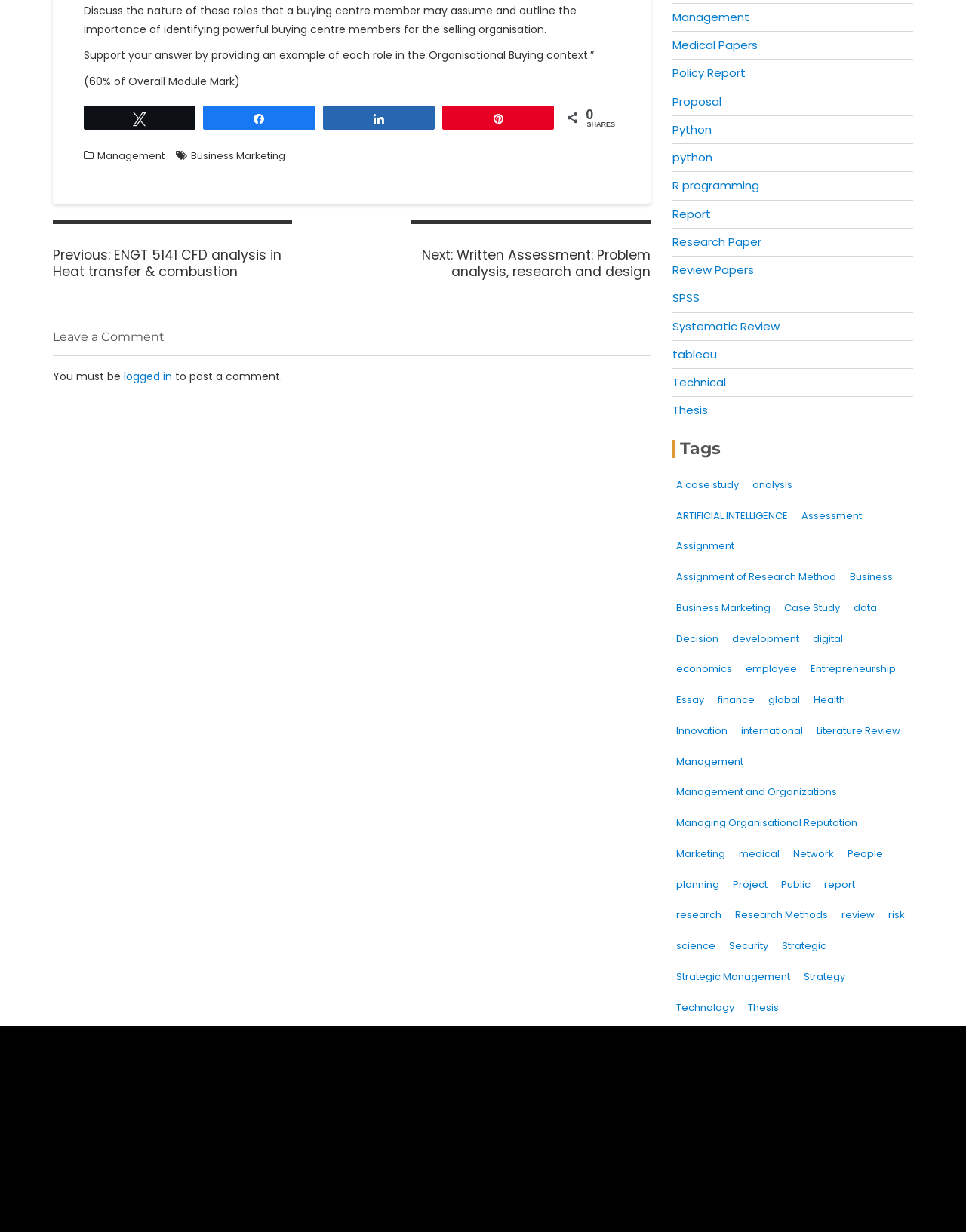Please find the bounding box coordinates of the section that needs to be clicked to achieve this instruction: "Contact us through email".

None